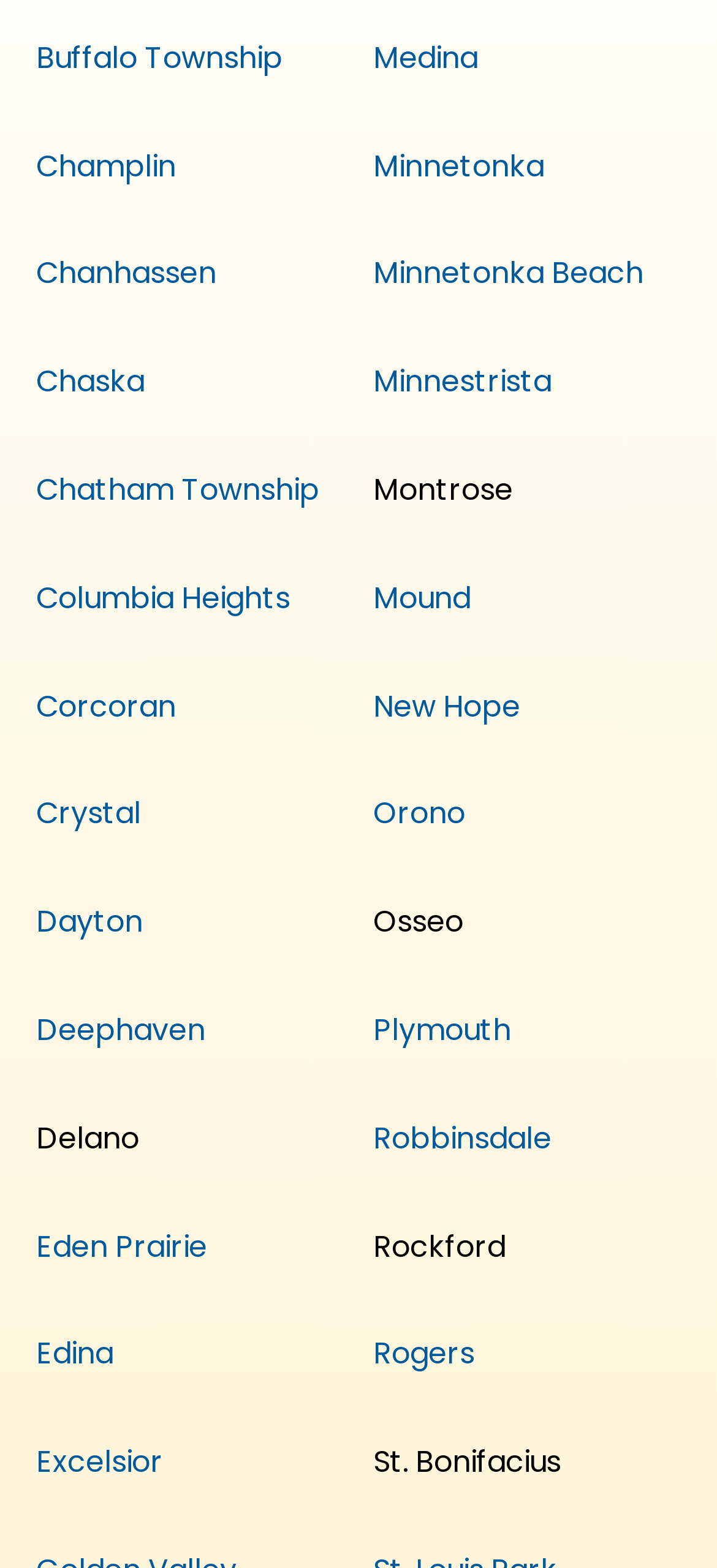Locate the bounding box coordinates of the area where you should click to accomplish the instruction: "explore Medina".

[0.521, 0.023, 0.667, 0.05]